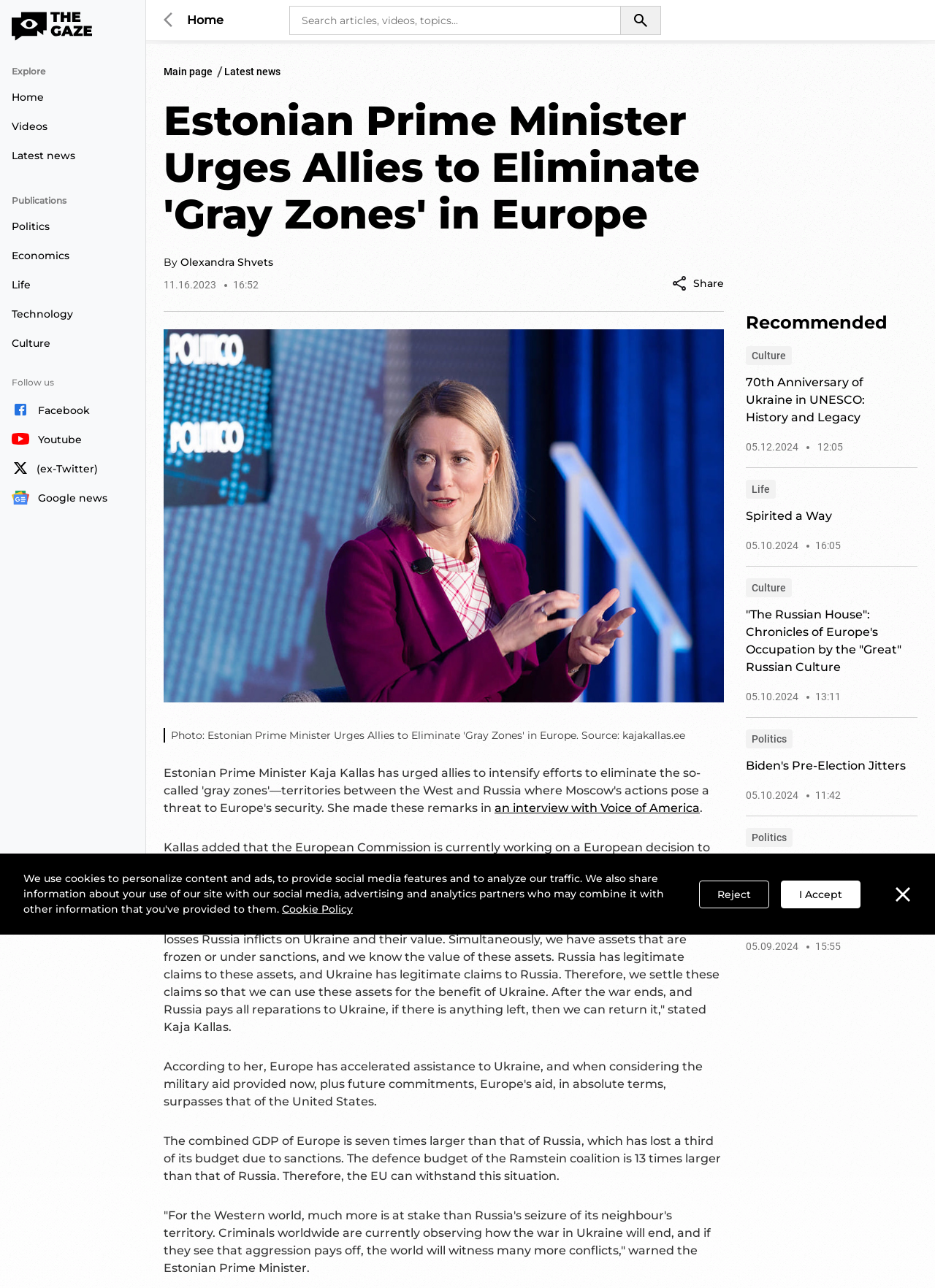Identify the bounding box coordinates for the UI element described by the following text: "Search on the site". Provide the coordinates as four float numbers between 0 and 1, in the format [left, top, right, bottom].

[0.663, 0.005, 0.707, 0.027]